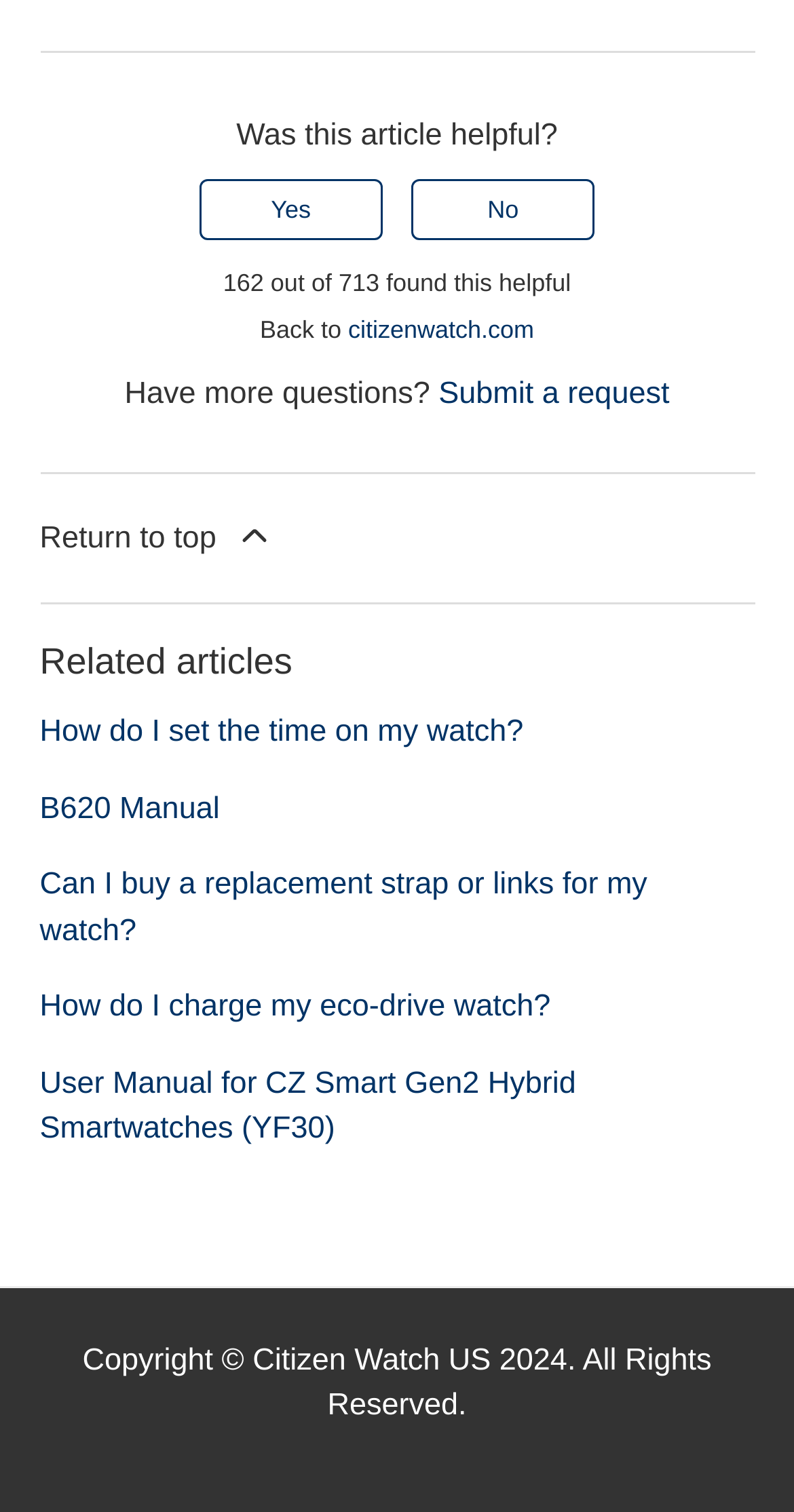What is the purpose of the buttons in the footer?
Refer to the screenshot and respond with a concise word or phrase.

Rate article helpfulness